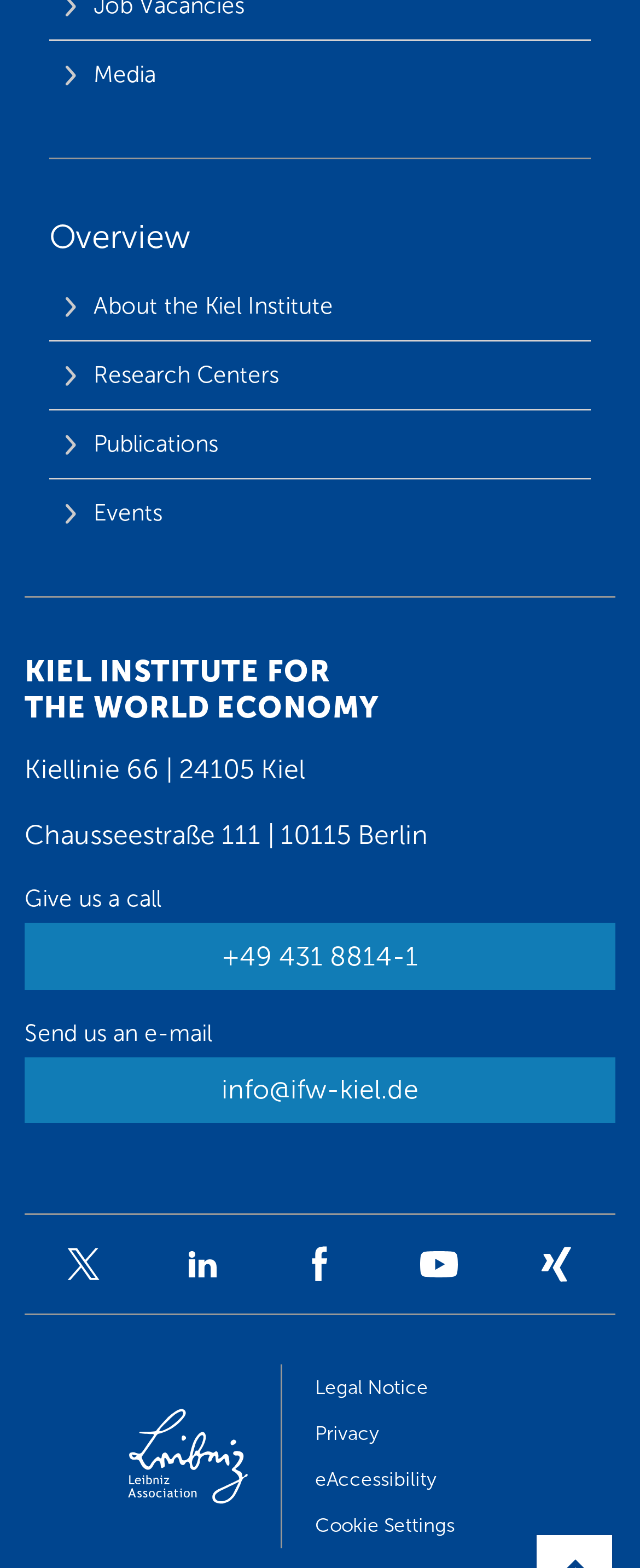Determine the bounding box coordinates of the clickable element necessary to fulfill the instruction: "Click on the 'About the Kiel Institute' link". Provide the coordinates as four float numbers within the 0 to 1 range, i.e., [left, top, right, bottom].

[0.103, 0.184, 0.897, 0.206]